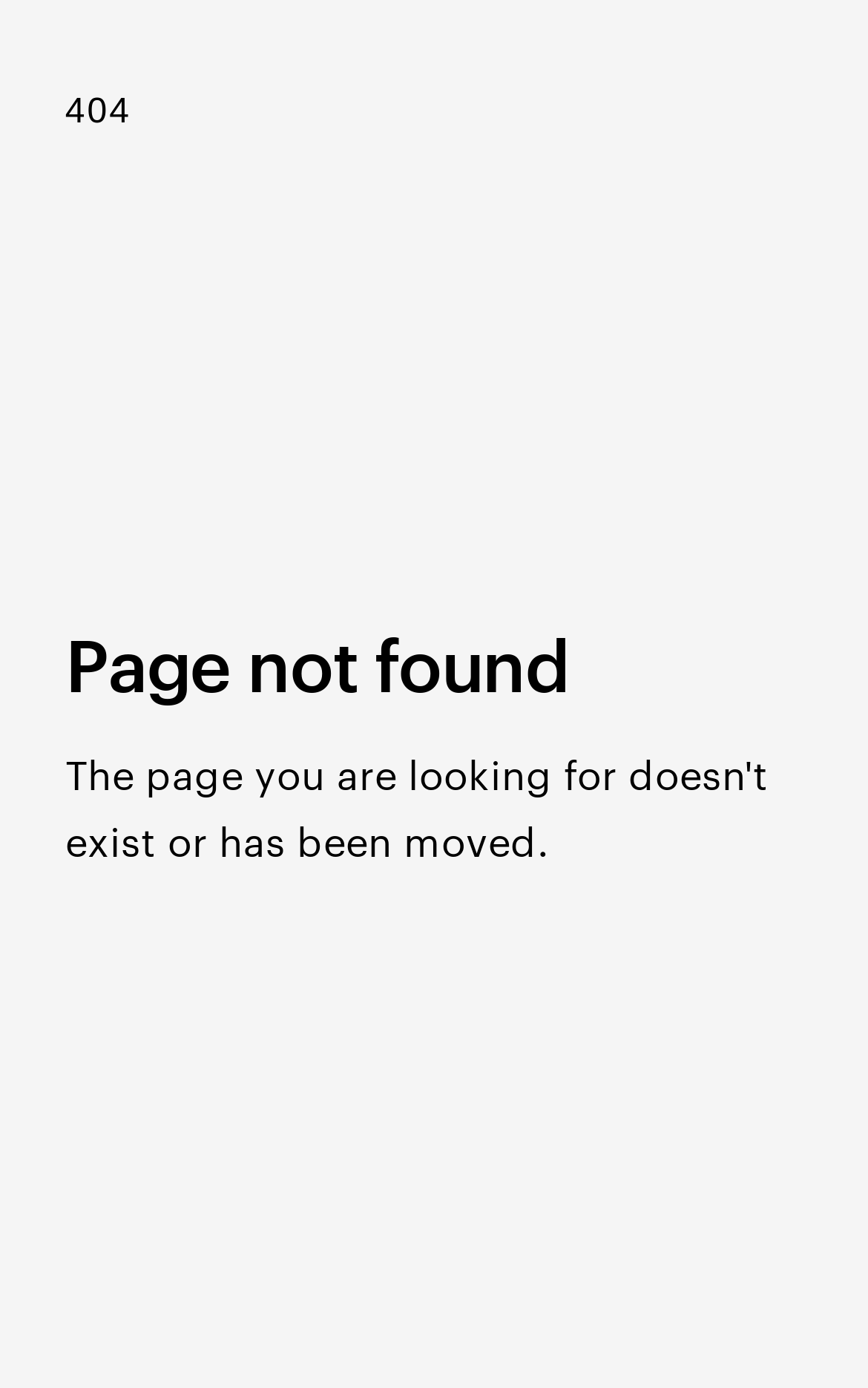Extract the top-level heading from the webpage and provide its text.

Page not found
